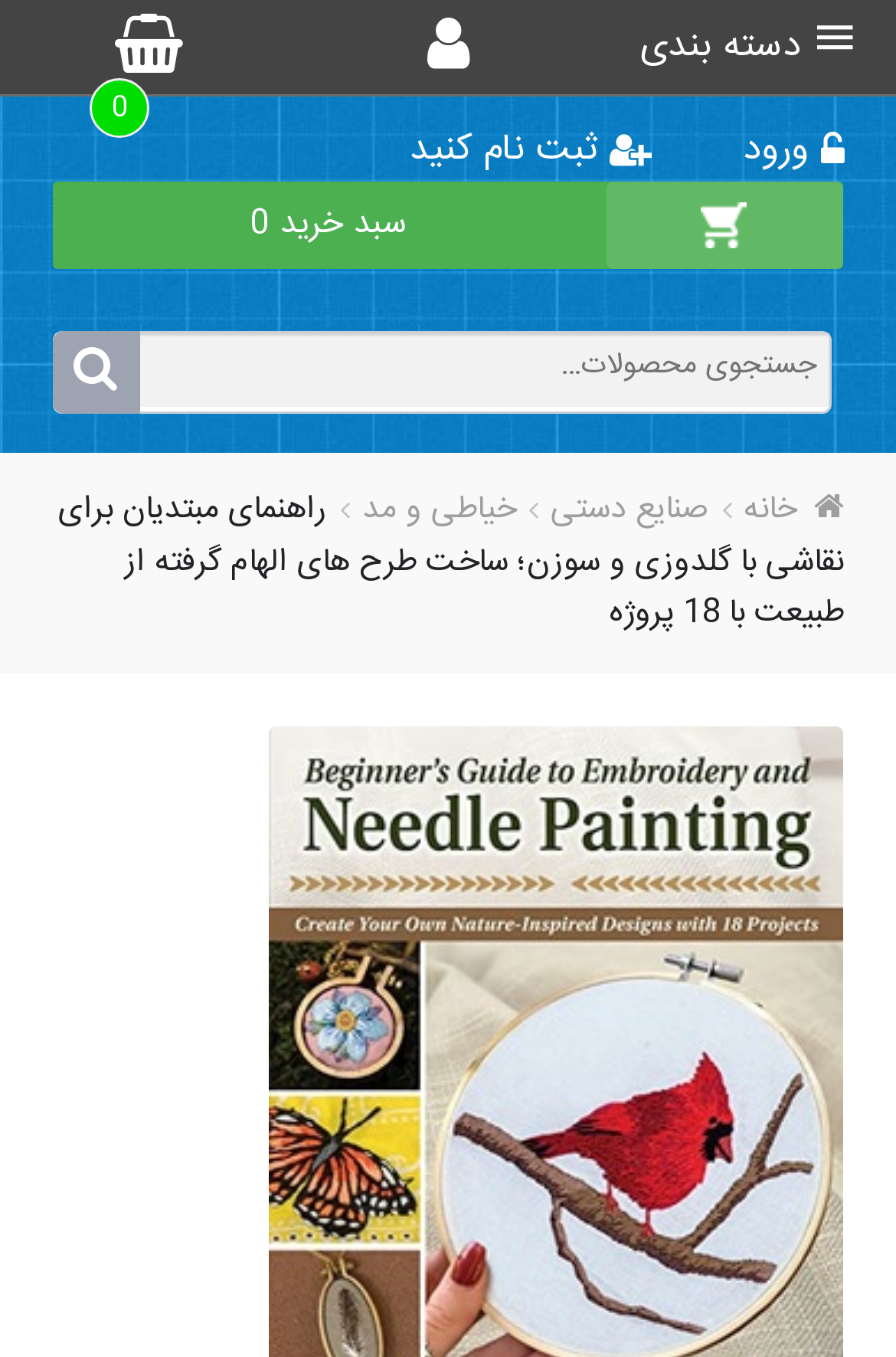Please mark the bounding box coordinates of the area that should be clicked to carry out the instruction: "go to home page".

[0.83, 0.356, 0.942, 0.397]